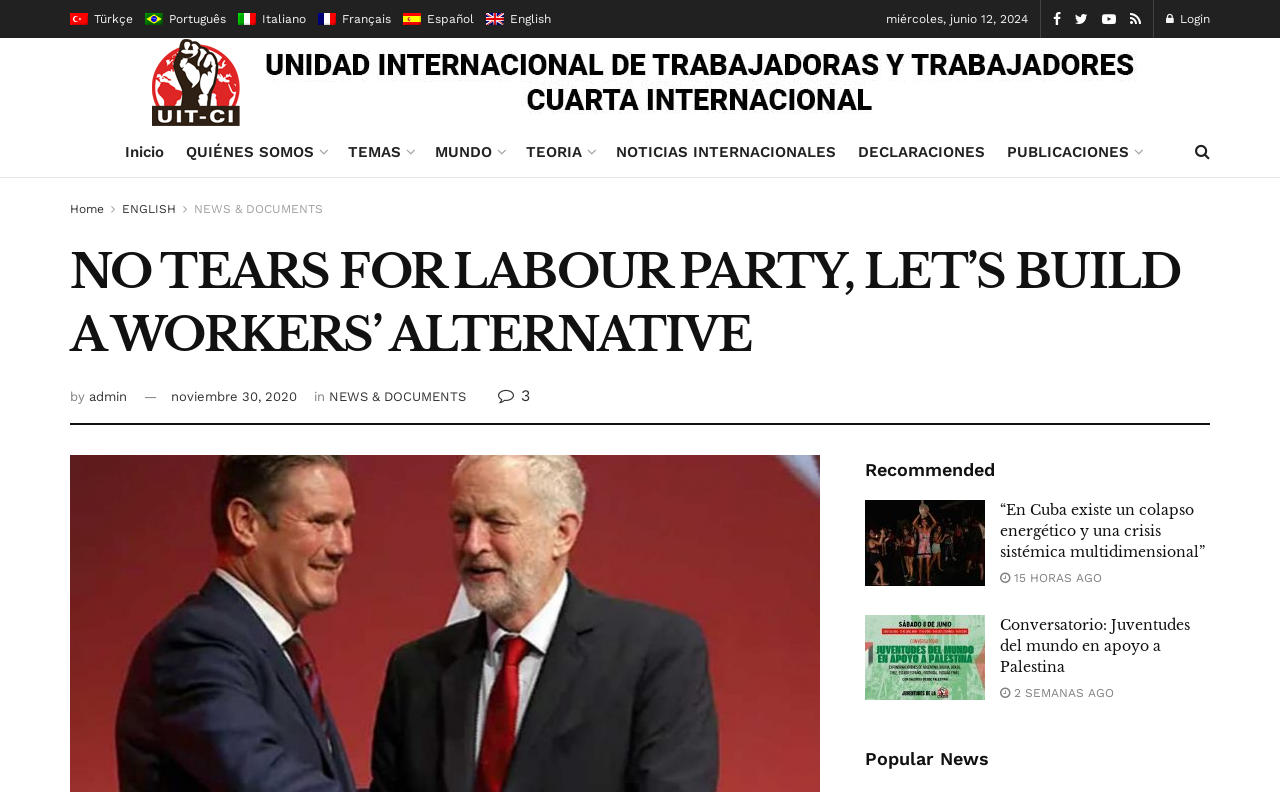What language options are available on this webpage?
Based on the image, provide your answer in one word or phrase.

Multiple languages